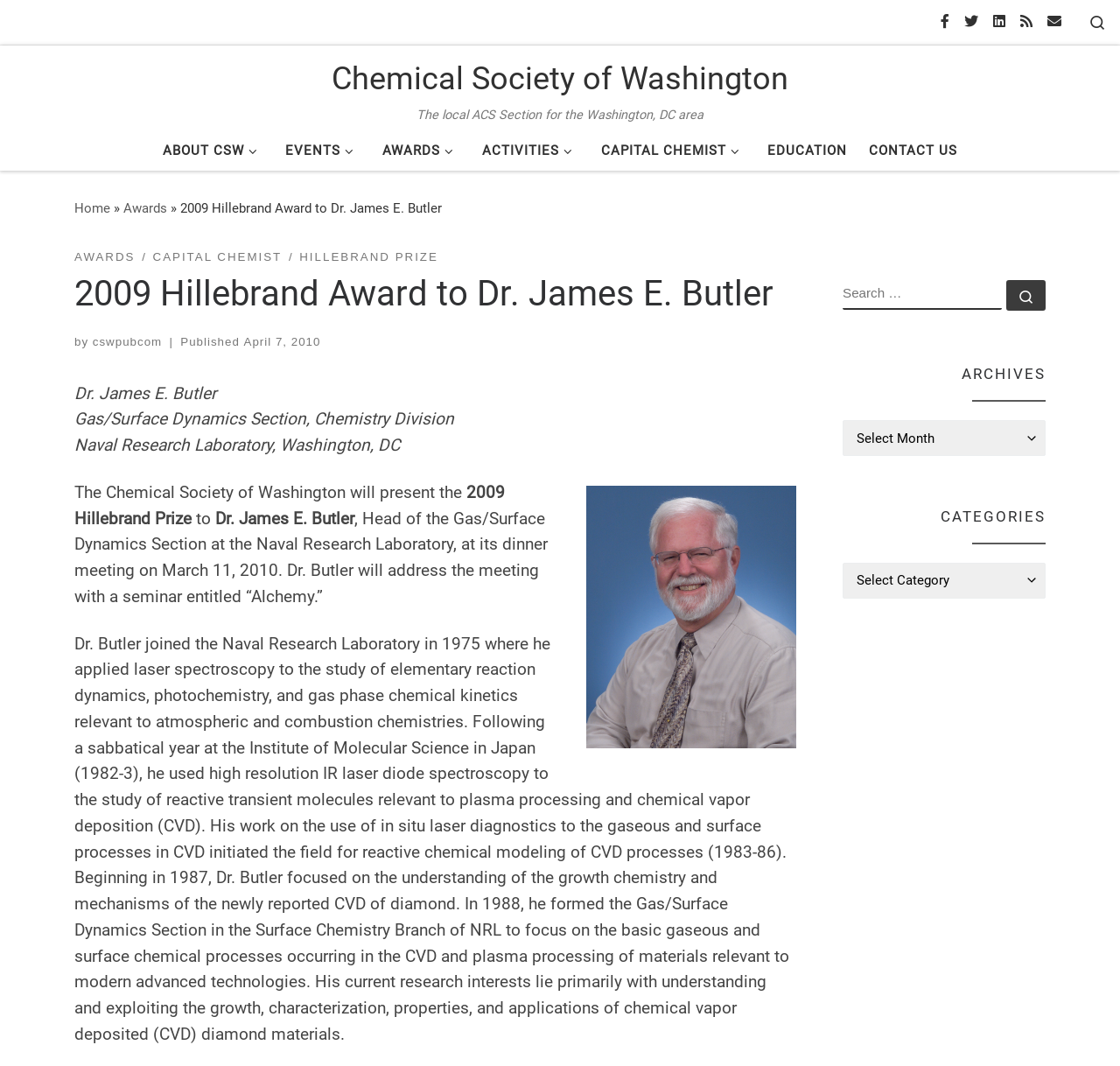Please give the bounding box coordinates of the area that should be clicked to fulfill the following instruction: "Go to ABOUT CSW page". The coordinates should be in the format of four float numbers from 0 to 1, i.e., [left, top, right, bottom].

[0.14, 0.124, 0.24, 0.16]